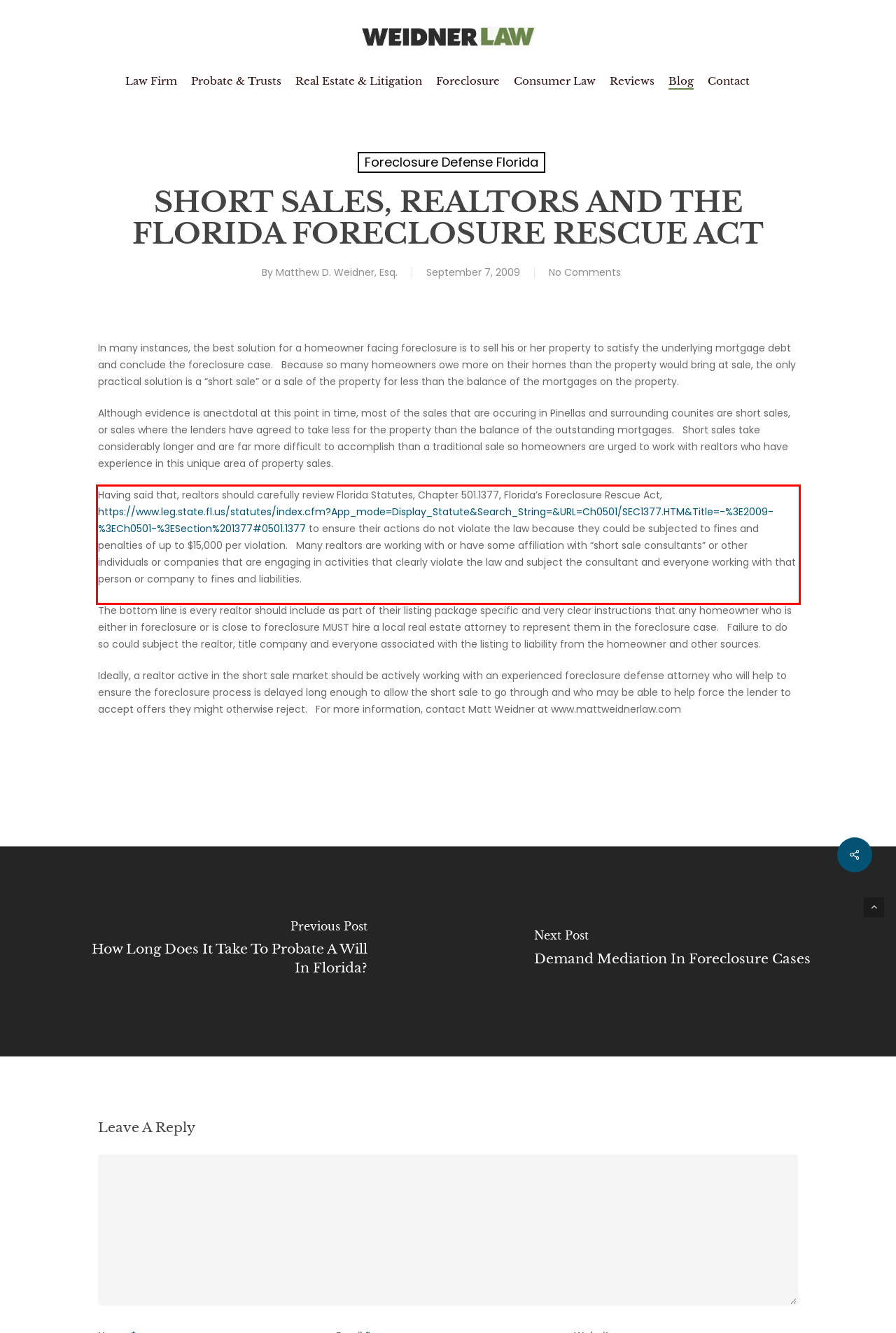The screenshot provided shows a webpage with a red bounding box. Apply OCR to the text within this red bounding box and provide the extracted content.

Having said that, realtors should carefully review Florida Statutes, Chapter 501.1377, Florida’s Foreclosure Rescue Act, https://www.leg.state.fl.us/statutes/index.cfm?App_mode=Display_Statute&Search_String=&URL=Ch0501/SEC1377.HTM&Title=-%3E2009-%3ECh0501-%3ESection%201377#0501.1377 to ensure their actions do not violate the law because they could be subjected to fines and penalties of up to $15,000 per violation. Many realtors are working with or have some affiliation with “short sale consultants” or other individuals or companies that are engaging in activities that clearly violate the law and subject the consultant and everyone working with that person or company to fines and liabilities.